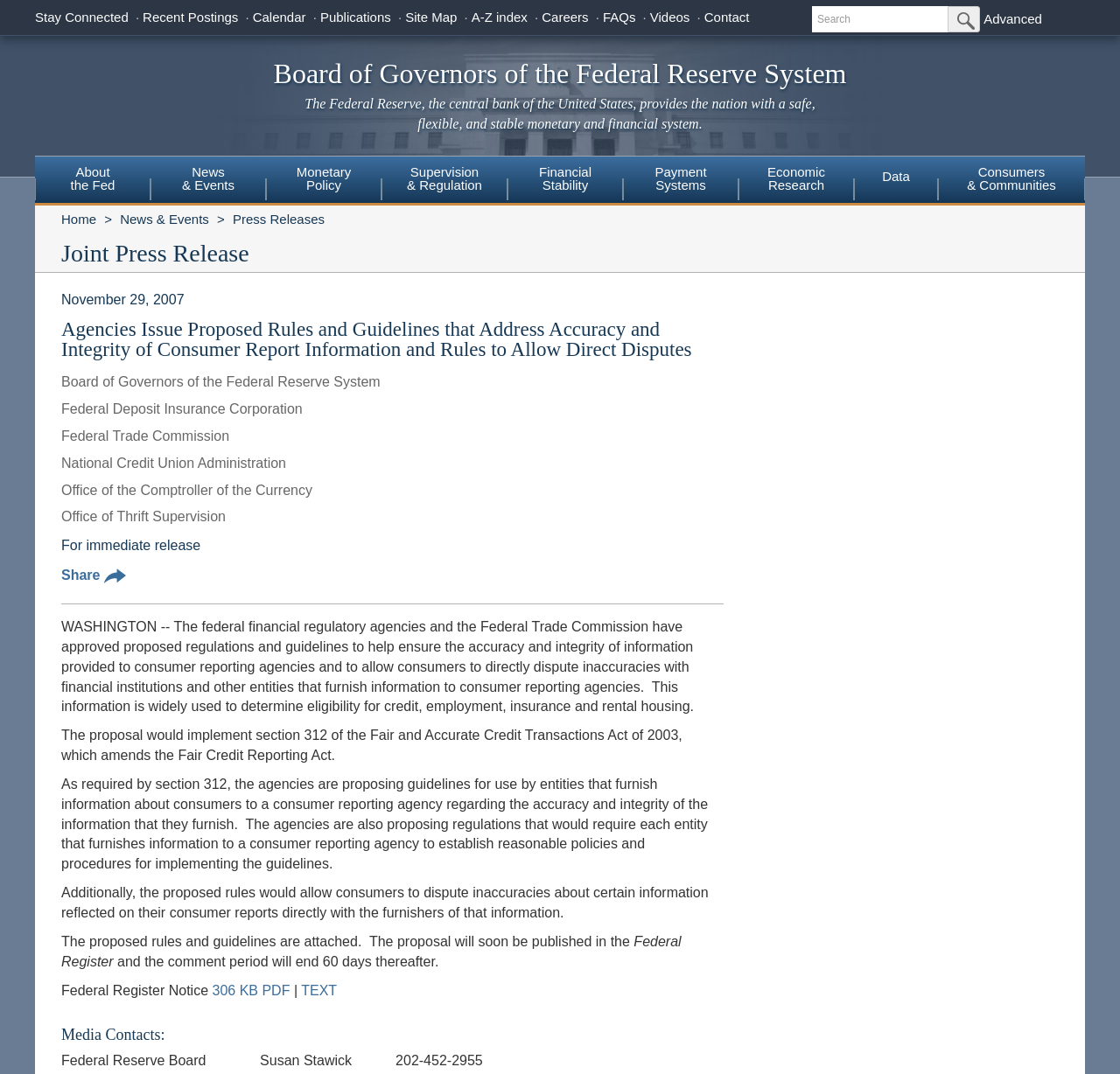What can consumers do with the proposed rules?
Answer the question with detailed information derived from the image.

I inferred this answer by reading the text 'Additionally, the proposed rules would allow consumers to dispute inaccuracies about certain information reflected on their consumer reports directly with the furnishers of that information.' which suggests that consumers can dispute inaccuracies directly with furnishers with the proposed rules.